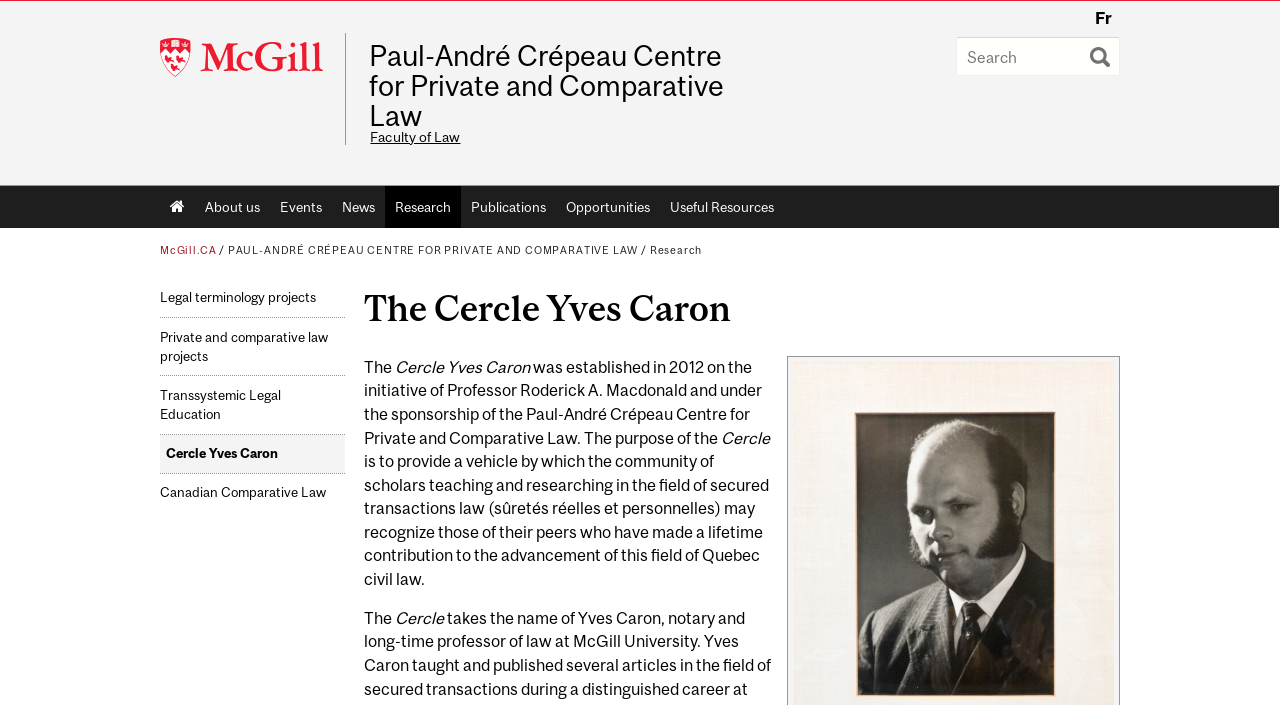Determine the bounding box for the UI element as described: "Legal terminology projects". The coordinates should be represented as four float numbers between 0 and 1, formatted as [left, top, right, bottom].

[0.125, 0.396, 0.269, 0.45]